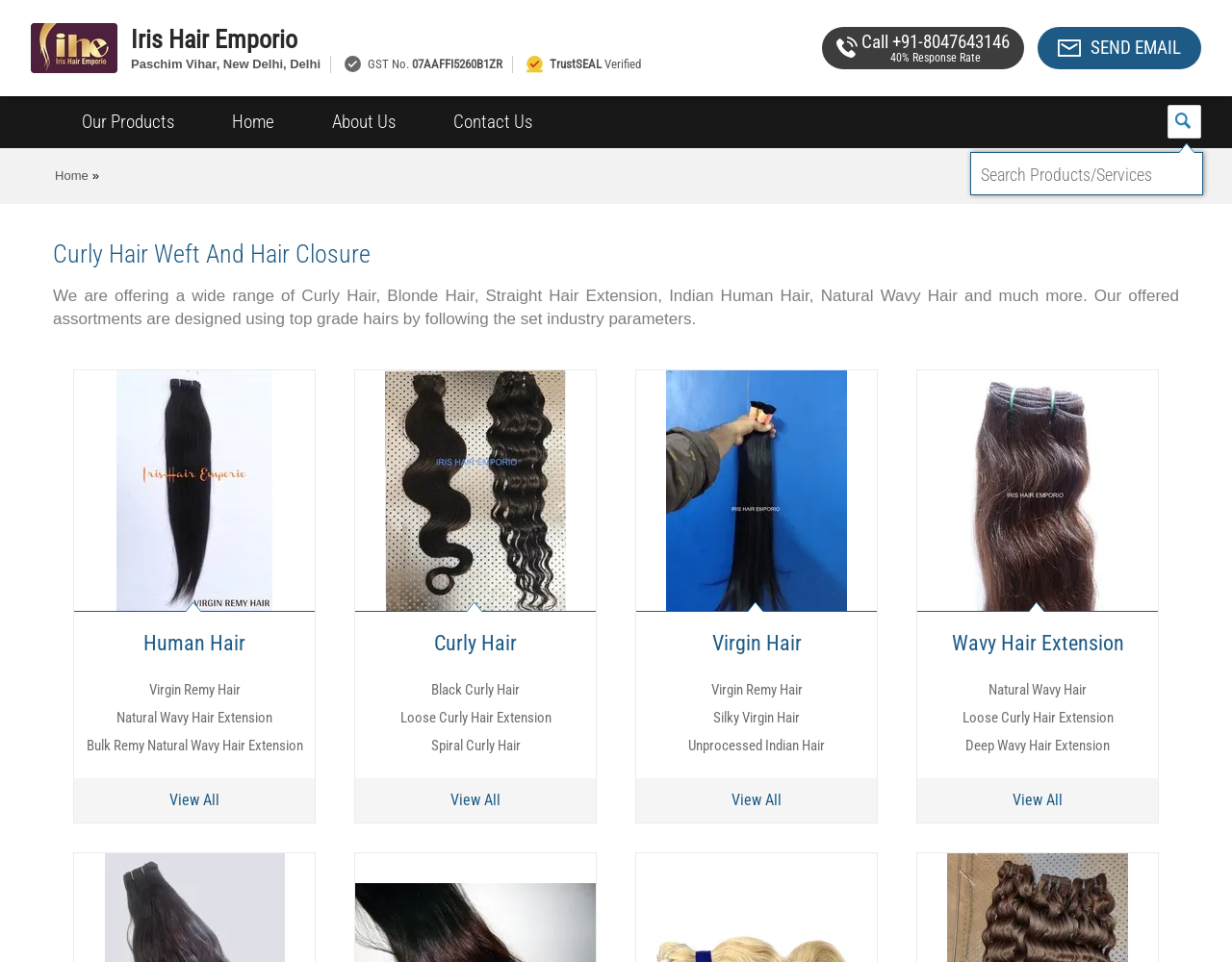Please find the bounding box coordinates of the element's region to be clicked to carry out this instruction: "View 'Curly Hair' products".

[0.288, 0.638, 0.484, 0.698]